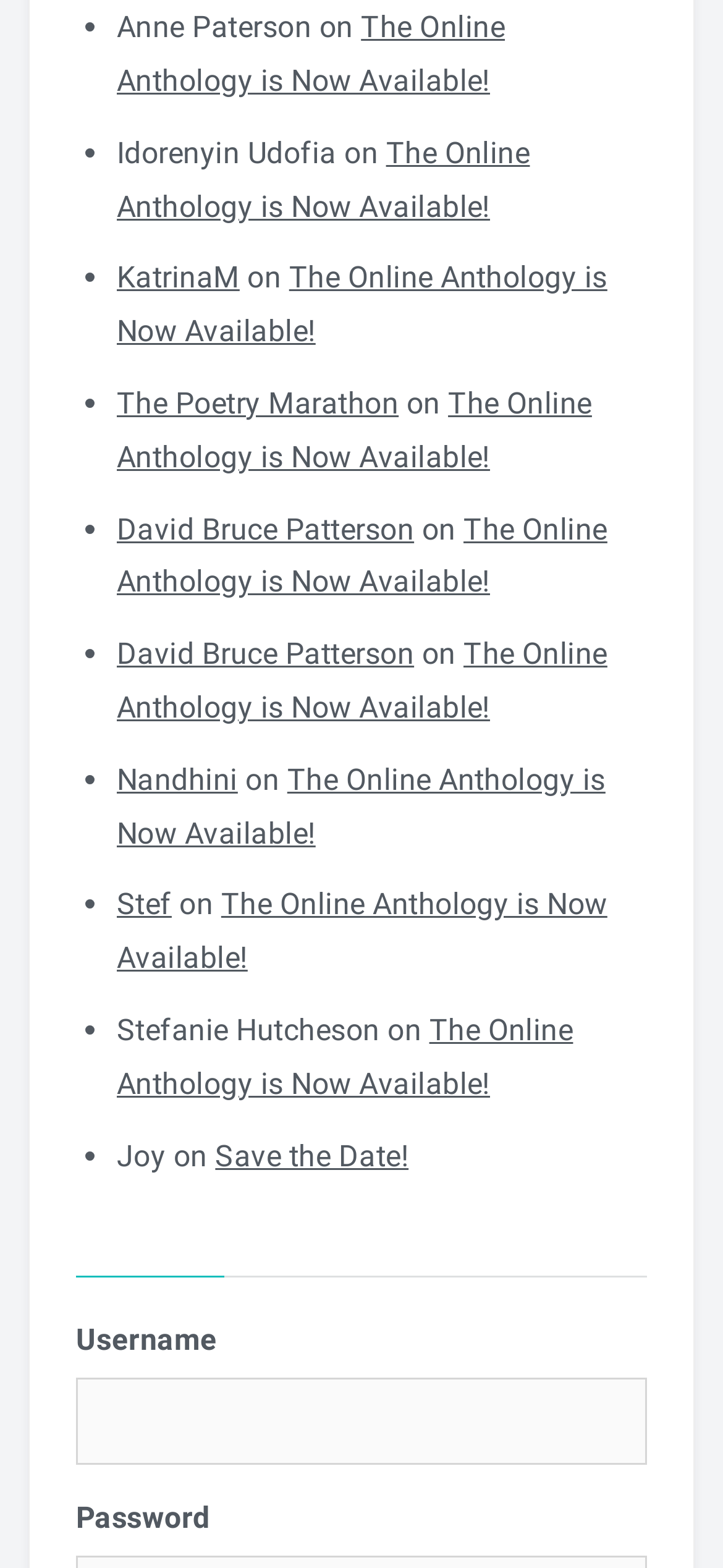Kindly provide the bounding box coordinates of the section you need to click on to fulfill the given instruction: "Click on 'The Poetry Marathon' link".

[0.162, 0.246, 0.551, 0.268]